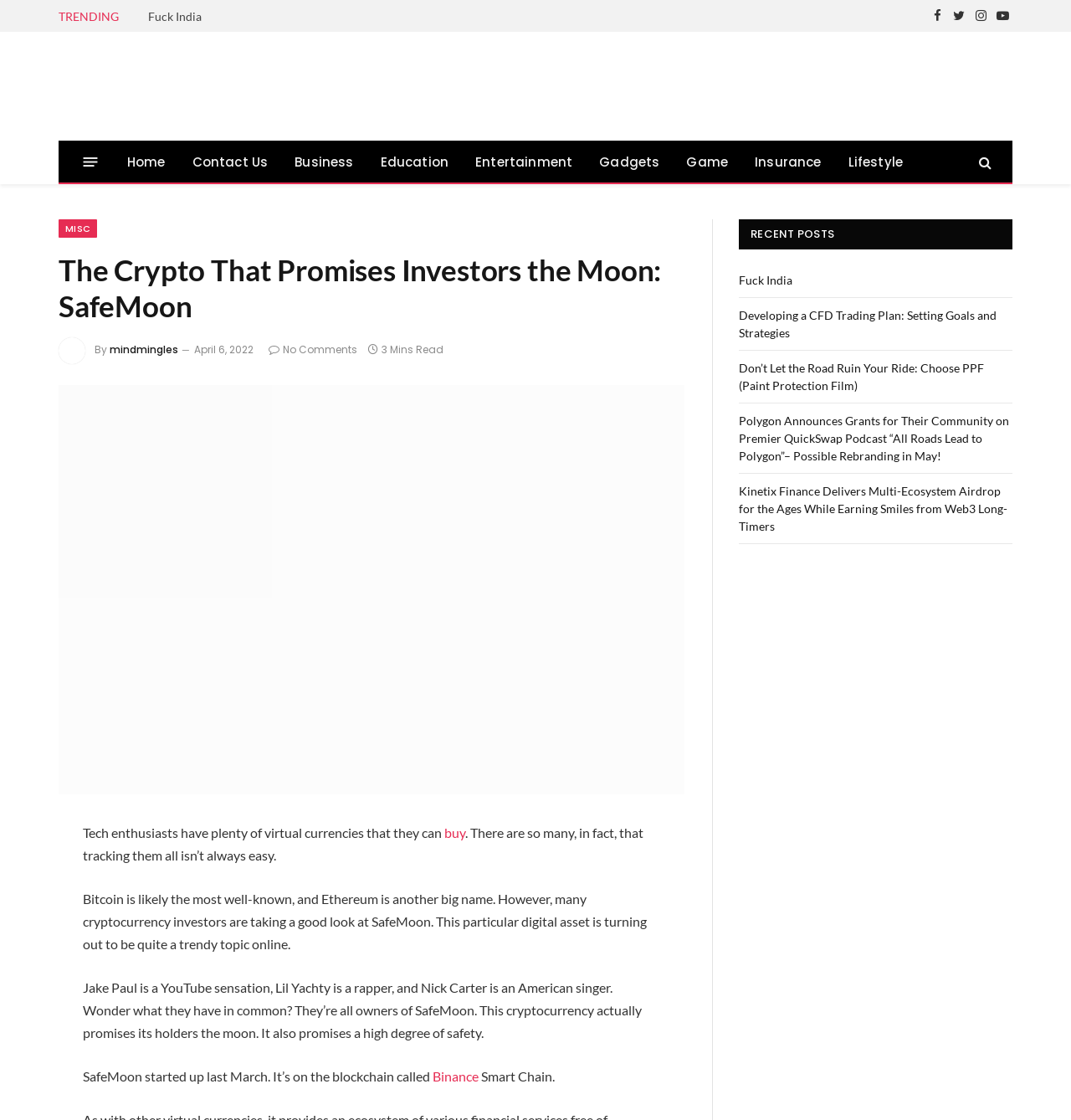Identify the bounding box coordinates of the section to be clicked to complete the task described by the following instruction: "Read the article about SafeMoon". The coordinates should be four float numbers between 0 and 1, formatted as [left, top, right, bottom].

[0.055, 0.344, 0.639, 0.709]